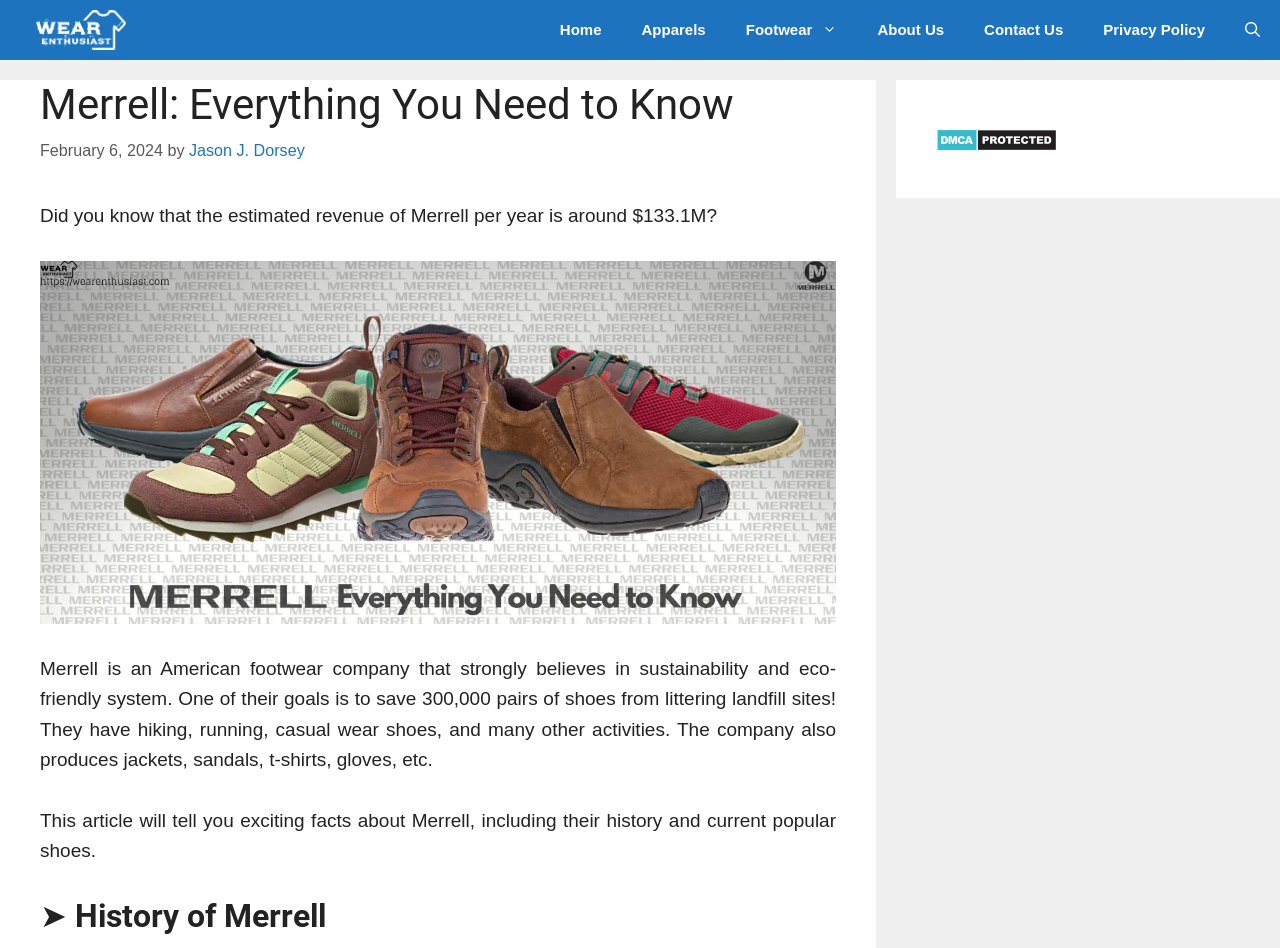With reference to the image, please provide a detailed answer to the following question: What is one of Merrell's goals?

The answer can be found in the static text element that describes Merrell's goals and values, which is located below the image section. It states that one of their goals is to save 300,000 pairs of shoes from littering landfill sites.